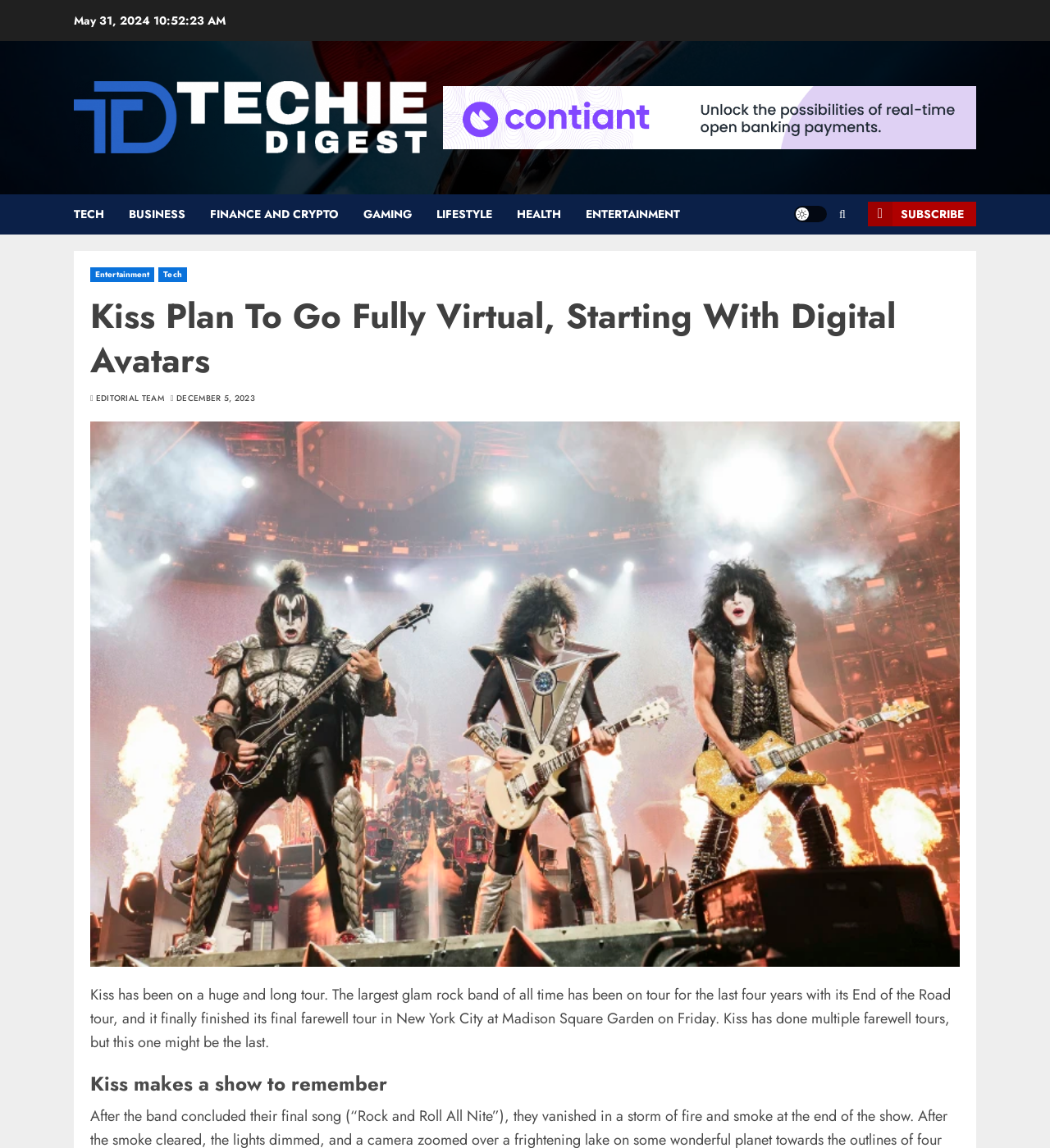What is the location where the band finished its final farewell tour?
Please ensure your answer is as detailed and informative as possible.

The location is mentioned in the StaticText element that describes the band's tour, stating that 'it finally finished its final farewell tour in New York City at Madison Square Garden on Friday'.